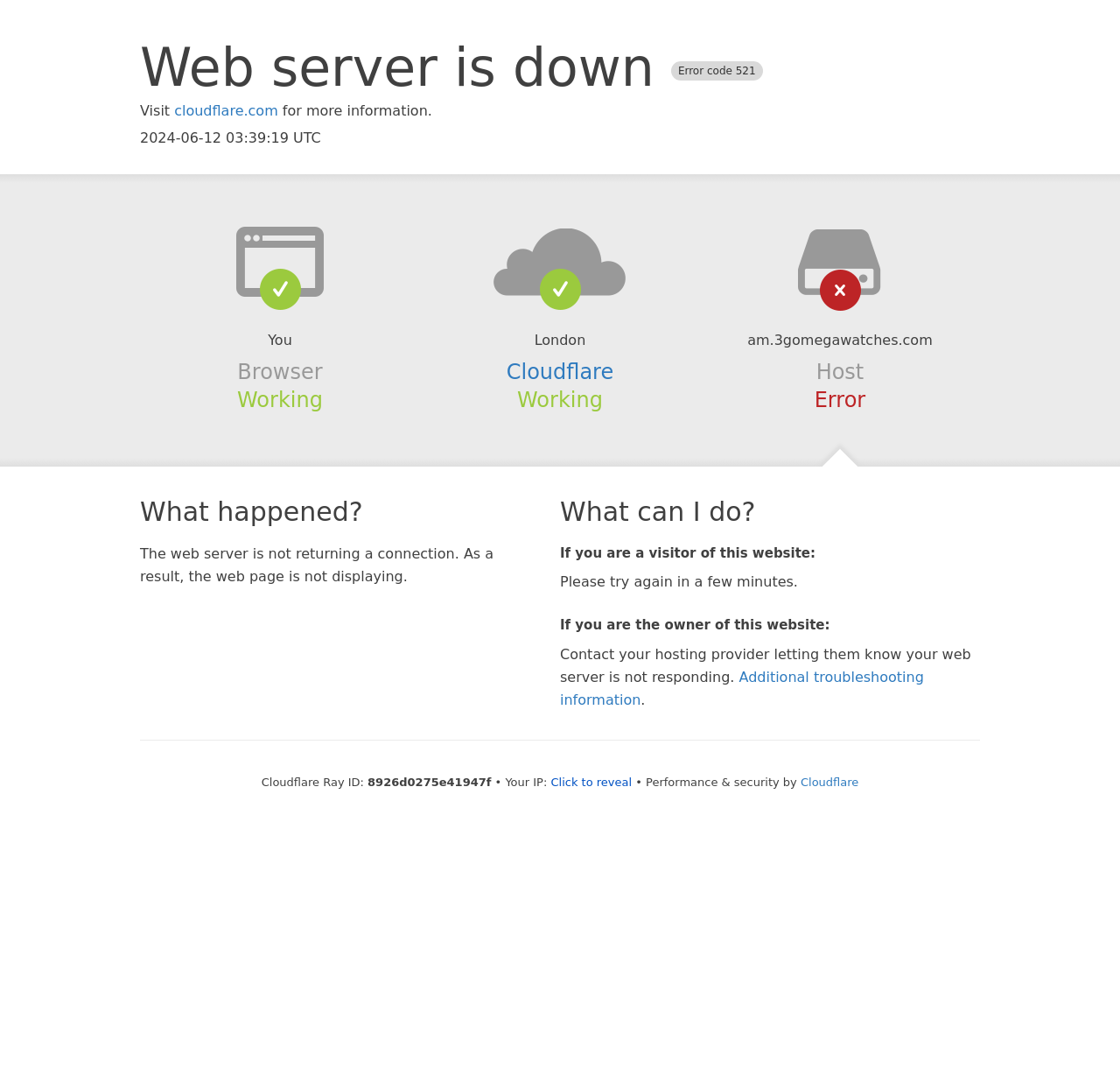What is the name of the hosting provider?
Make sure to answer the question with a detailed and comprehensive explanation.

The name of the hosting provider is mentioned as 'Cloudflare' in the section 'Cloudflare' on the webpage.